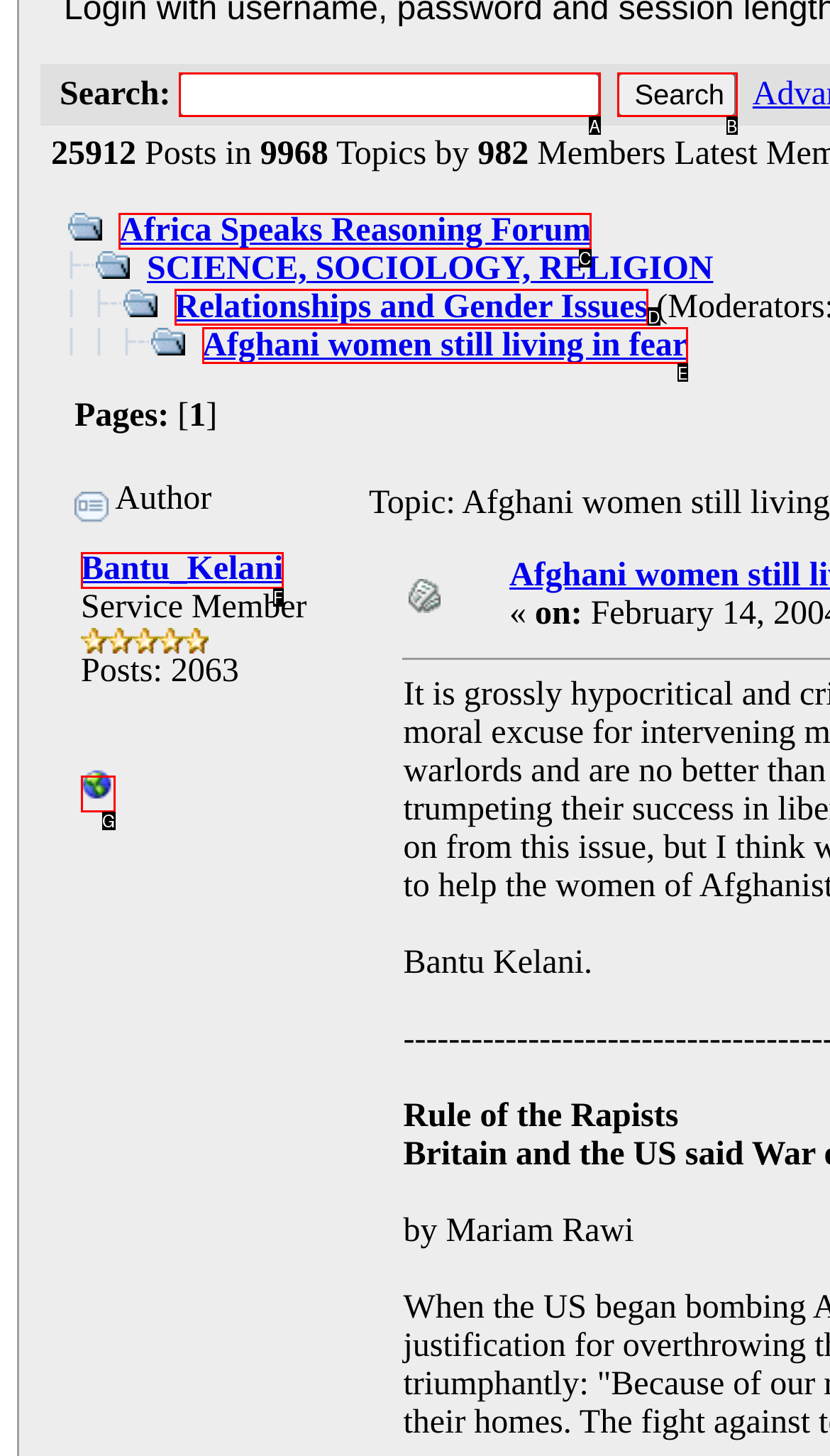What letter corresponds to the UI element described here: Bantu_Kelani
Reply with the letter from the options provided.

F